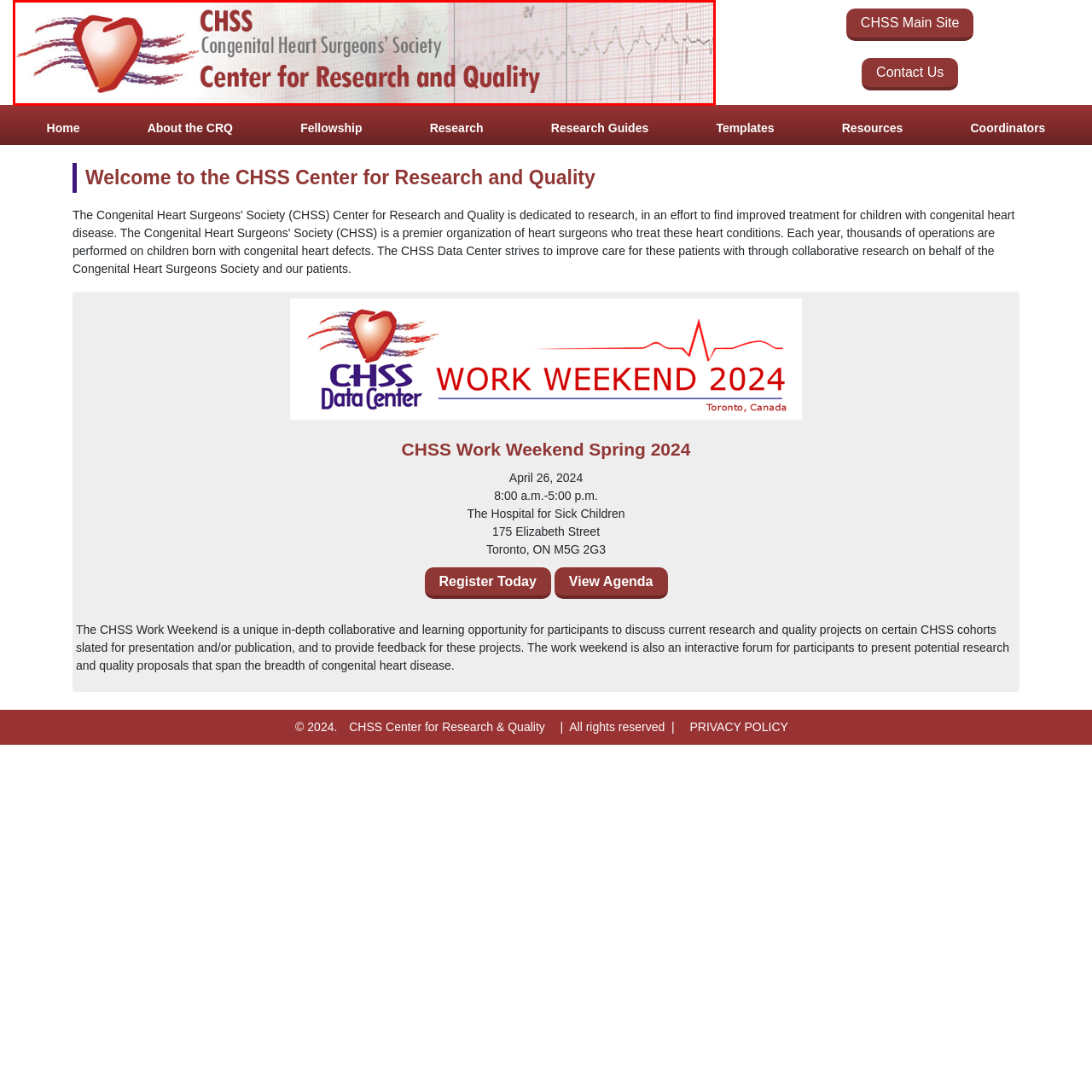Generate a comprehensive caption for the image that is marked by the red border.

This image features the logo and title for the CHSS Center for Research and Quality, which is affiliated with the Congenital Heart Surgeons’ Society (CHSS). The design prominently displays a stylized red heart, symbolizing the organization's focus on congenital heart conditions, alongside its name in a modern font. The background includes faint lines resembling an electrocardiogram (ECG), enhancing the medical theme and illustrating the center's dedication to research and quality in healthcare. The overall aesthetic aims to convey professionalism and commitment to improving outcomes in congenital heart surgery.